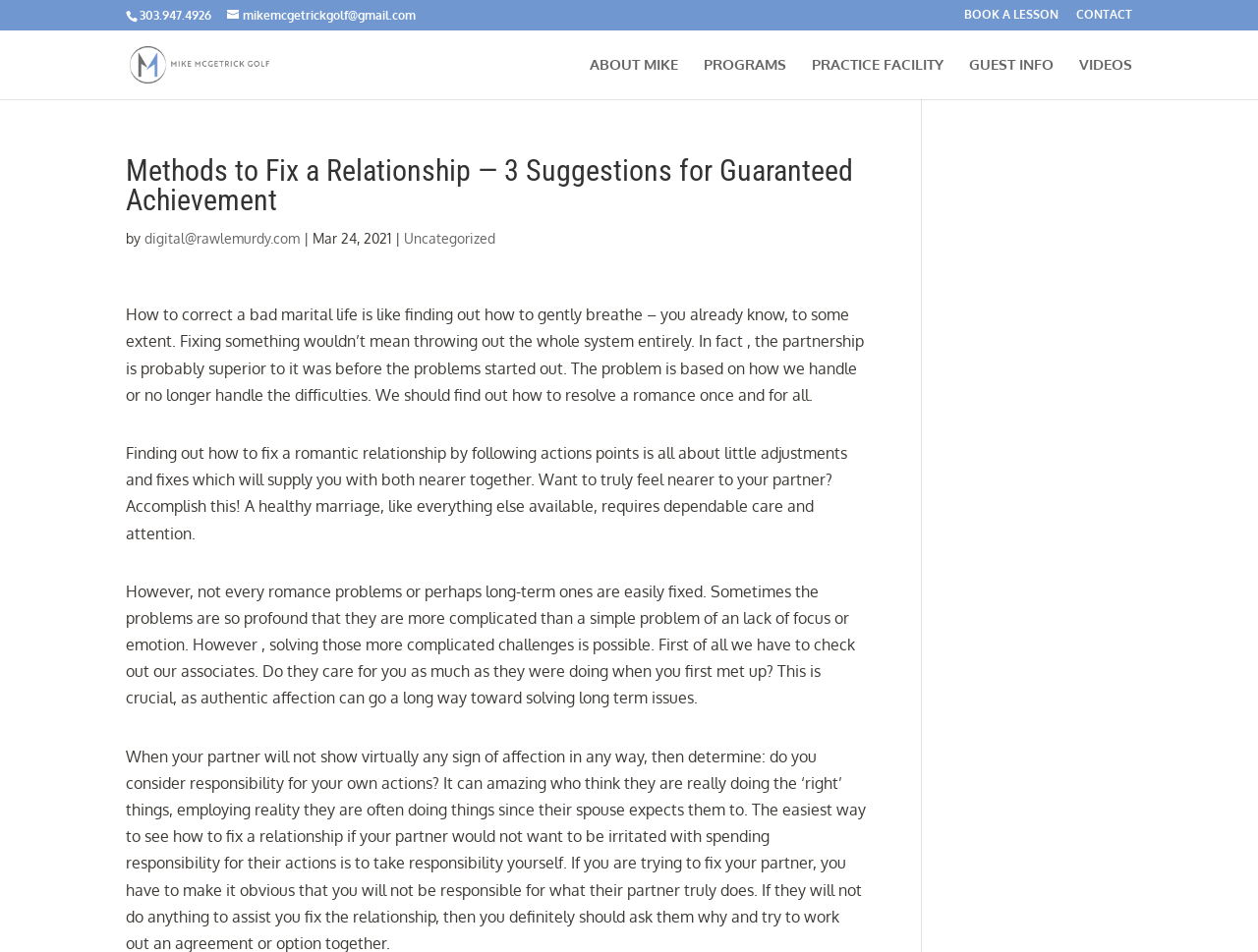How many main sections are there in the webpage?
Utilize the information in the image to give a detailed answer to the question.

I counted the main sections by looking at the content area of the webpage. There are three main sections: the introduction, the first suggestion, and the second suggestion. Each section has a distinct topic and is separated from the others by a clear visual break.